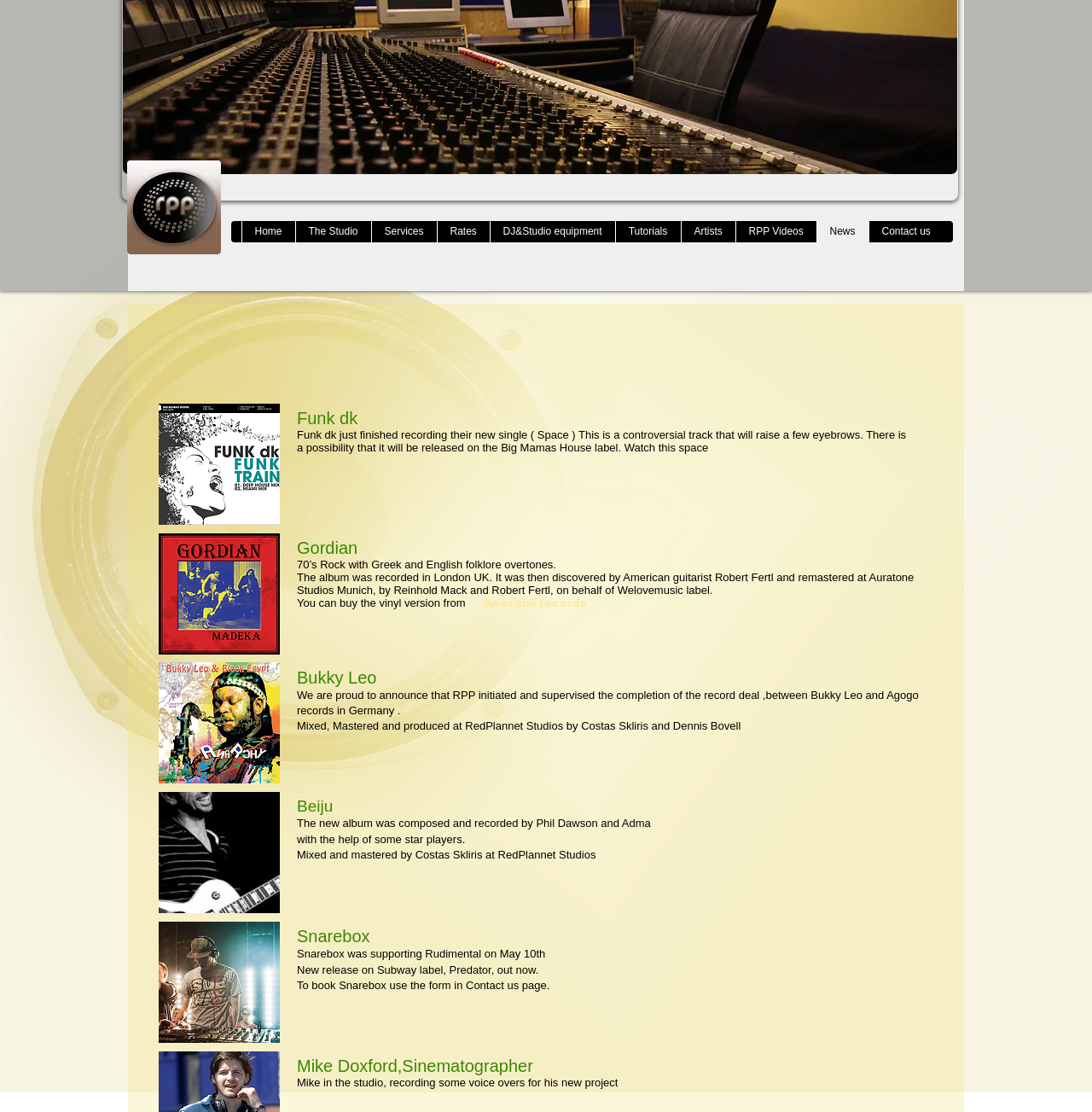Observe the image and answer the following question in detail: What is the name of the label that might release Funk dk's new single?

I found the answer by reading the StaticText element that is a sibling of the link element with generic text 'Funk dk'. The text mentions that there is a possibility that the single will be released on the Big Mamas House label.